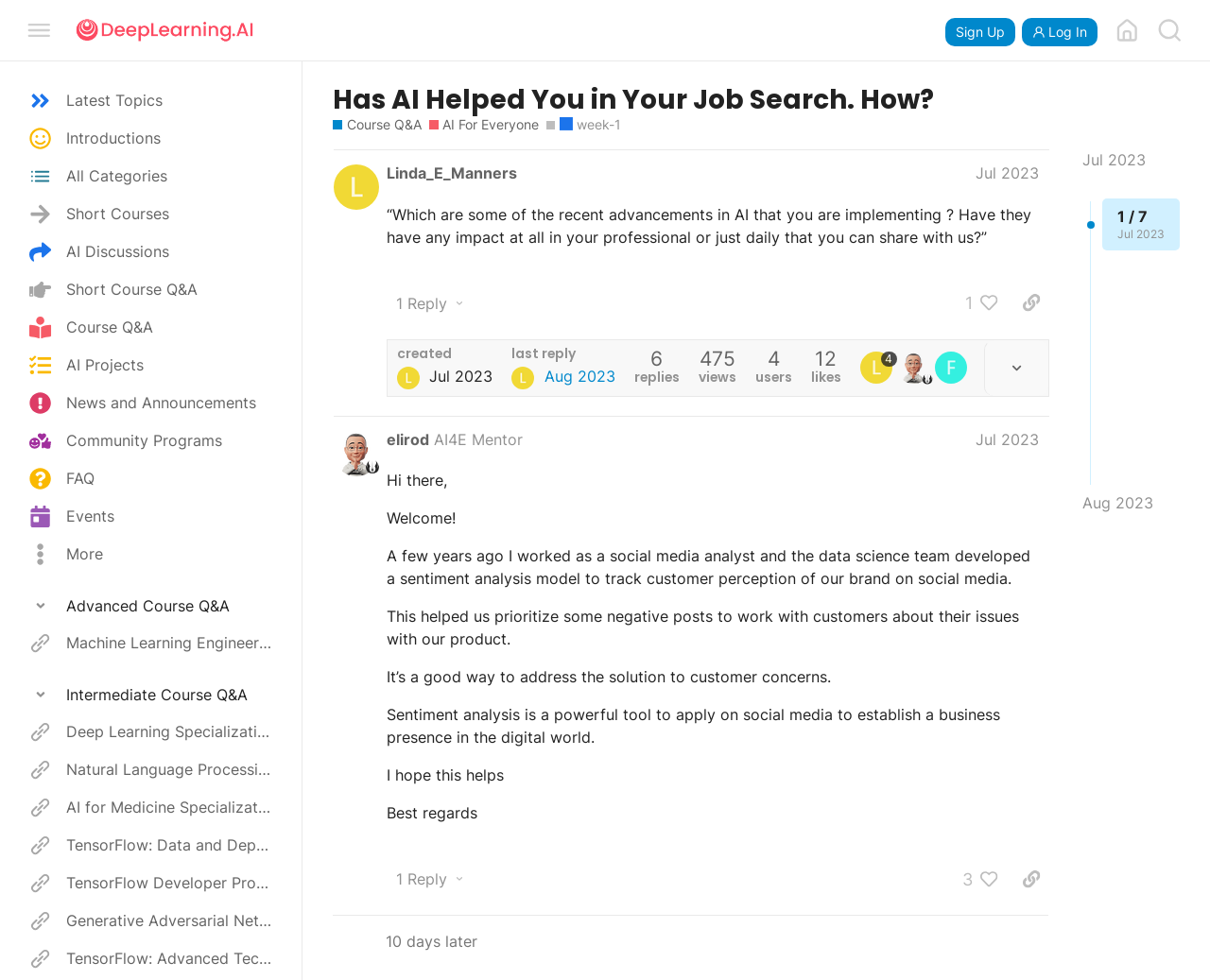Please identify the bounding box coordinates of the element's region that I should click in order to complete the following instruction: "Click the 'Sign Up' button". The bounding box coordinates consist of four float numbers between 0 and 1, i.e., [left, top, right, bottom].

[0.781, 0.018, 0.839, 0.047]